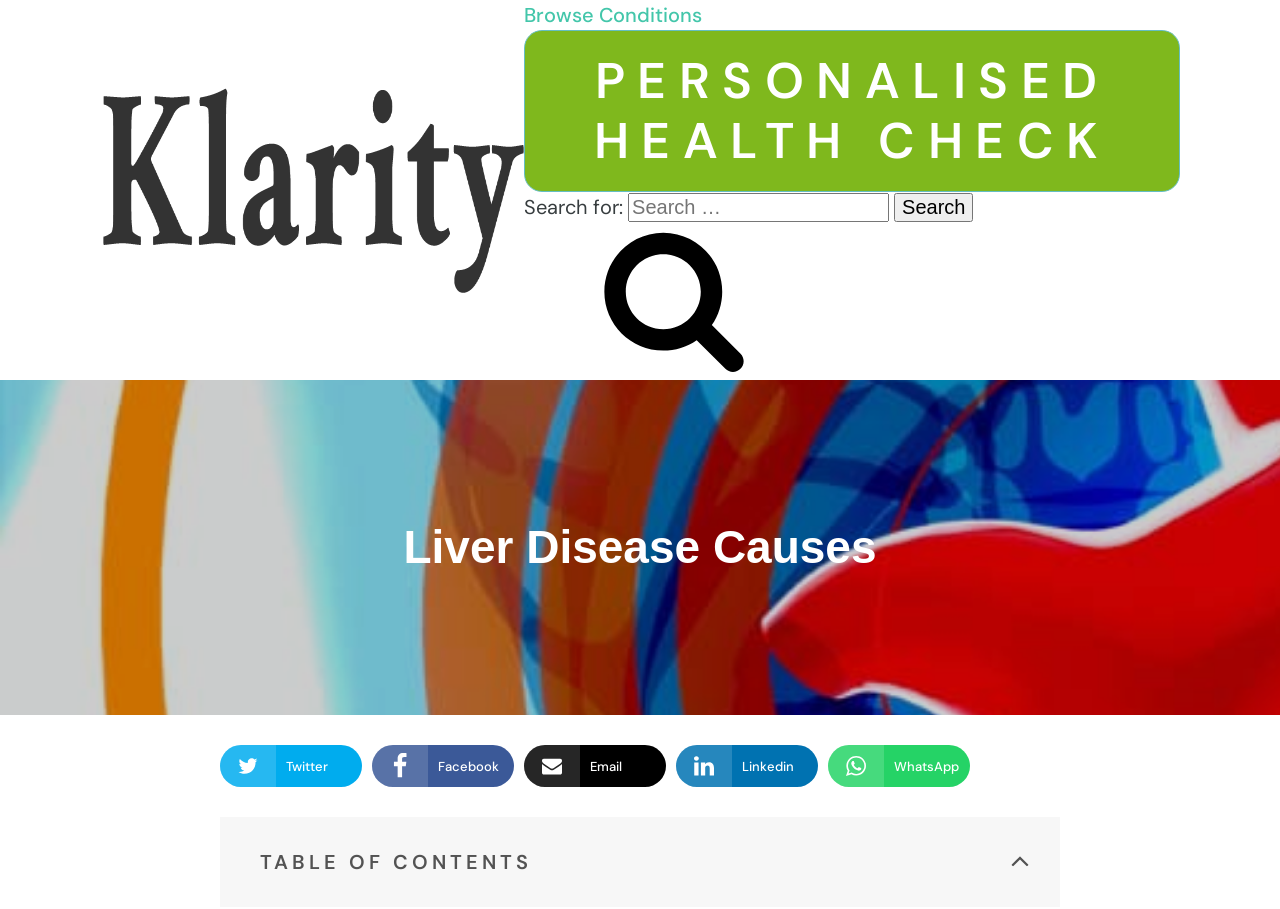What is the function of the 'PERSONALISED HEALTH CHECK' link?
Please utilize the information in the image to give a detailed response to the question.

The 'PERSONALISED HEALTH CHECK' link is prominently displayed at the top of the webpage, suggesting that it is an important feature of the Klarity Health Library website. Its function is likely to allow users to access a personalized health check, which may involve answering questions or providing health information to receive tailored results or recommendations.